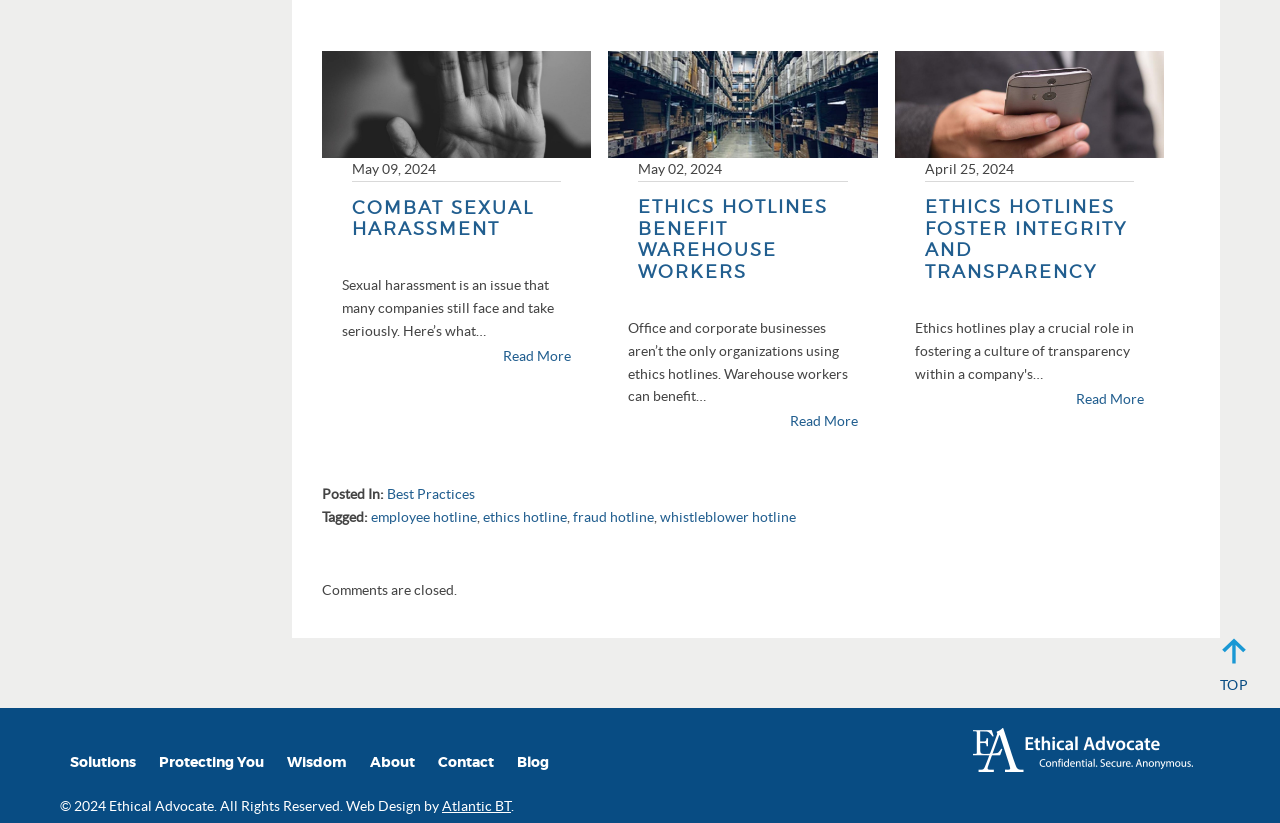Respond to the question below with a single word or phrase: How many articles are on this webpage?

3